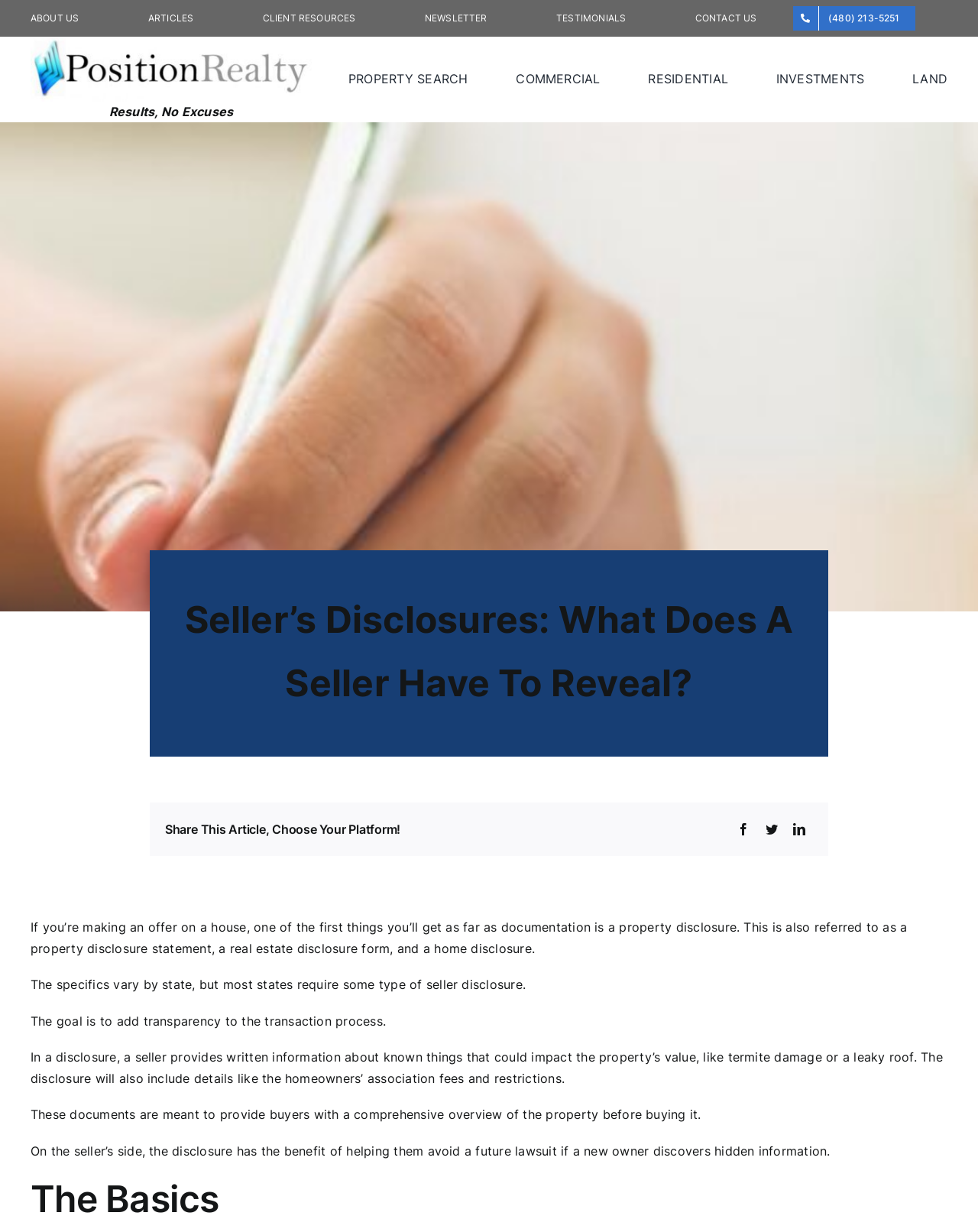Extract the main headline from the webpage and generate its text.

Seller’s Disclosures: What Does A Seller Have To Reveal?